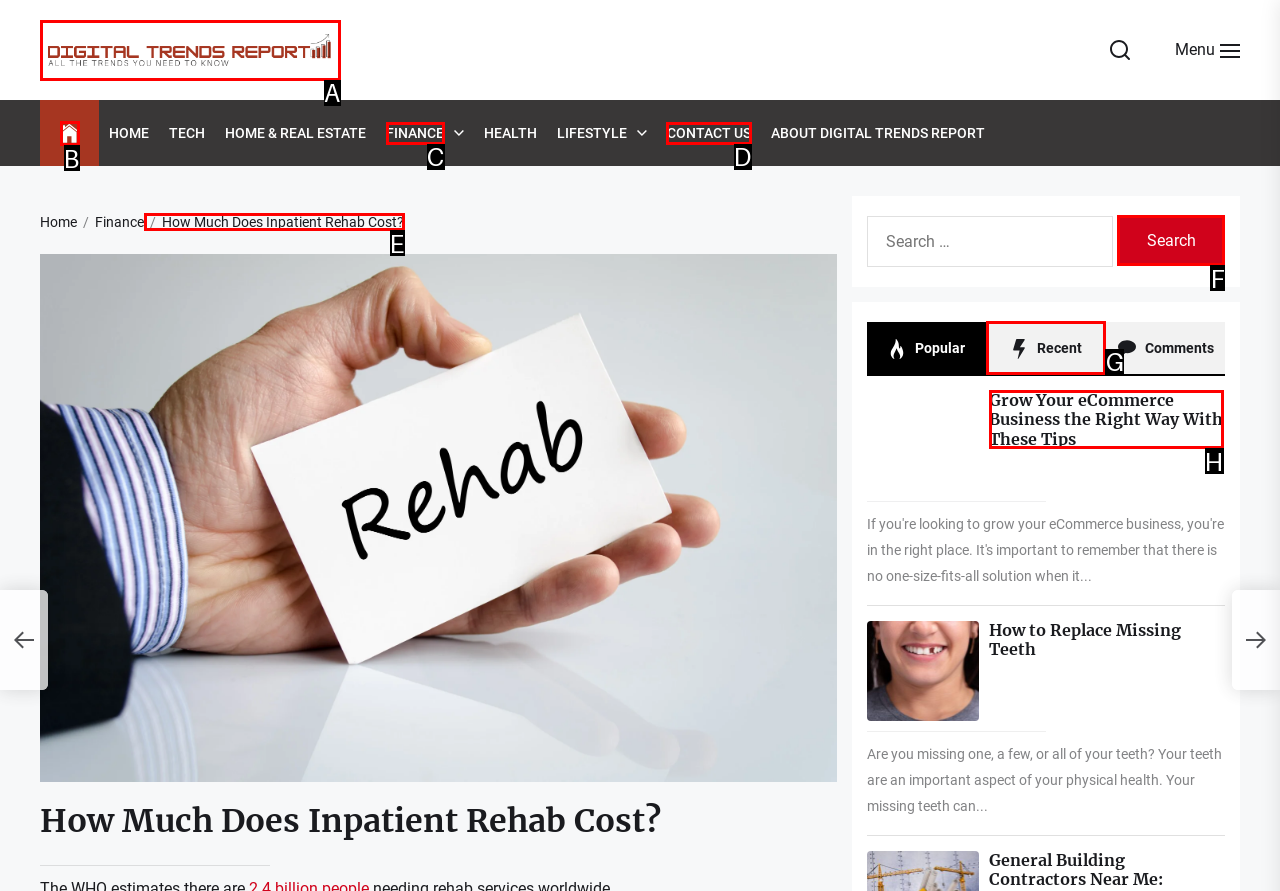Select the HTML element that needs to be clicked to carry out the task: Click on the 'CONTACT US' link
Provide the letter of the correct option.

D